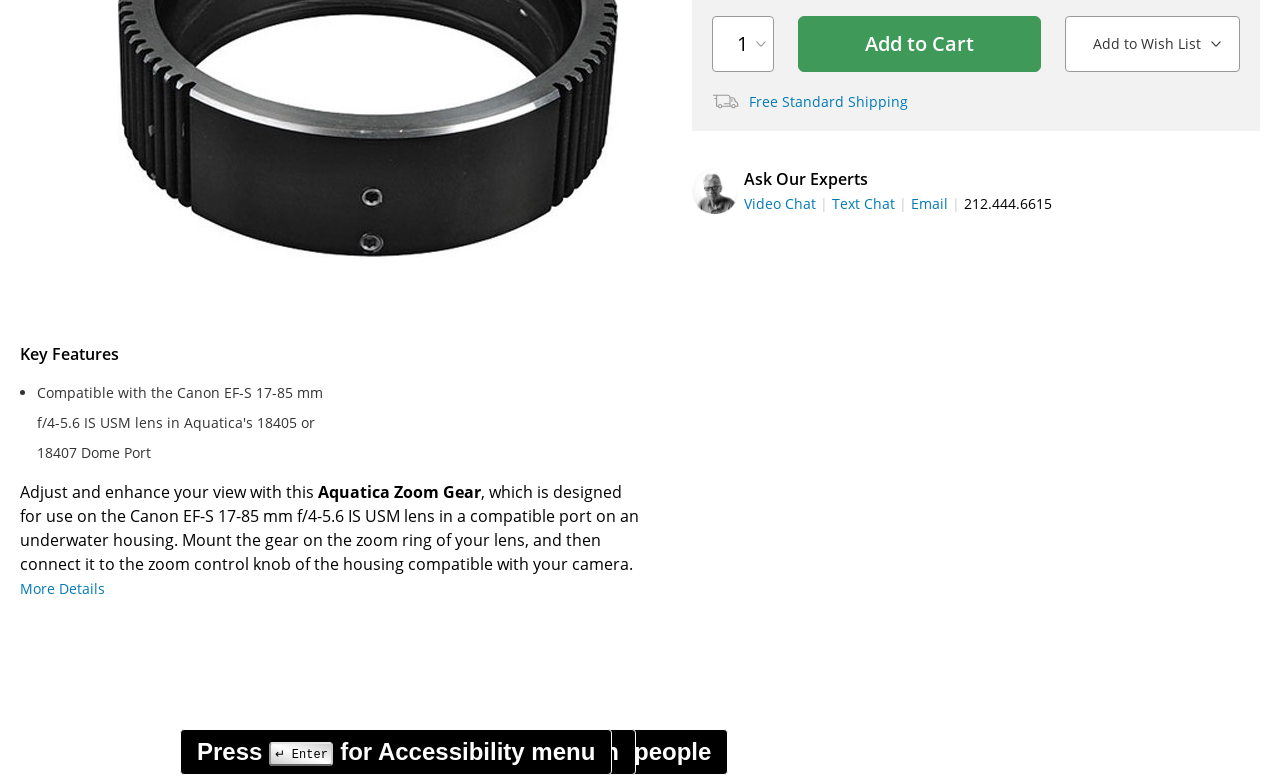Predict the bounding box of the UI element based on the description: "B&H Photography Podcast". The coordinates should be four float numbers between 0 and 1, formatted as [left, top, right, bottom].

[0.513, 0.597, 0.649, 0.621]